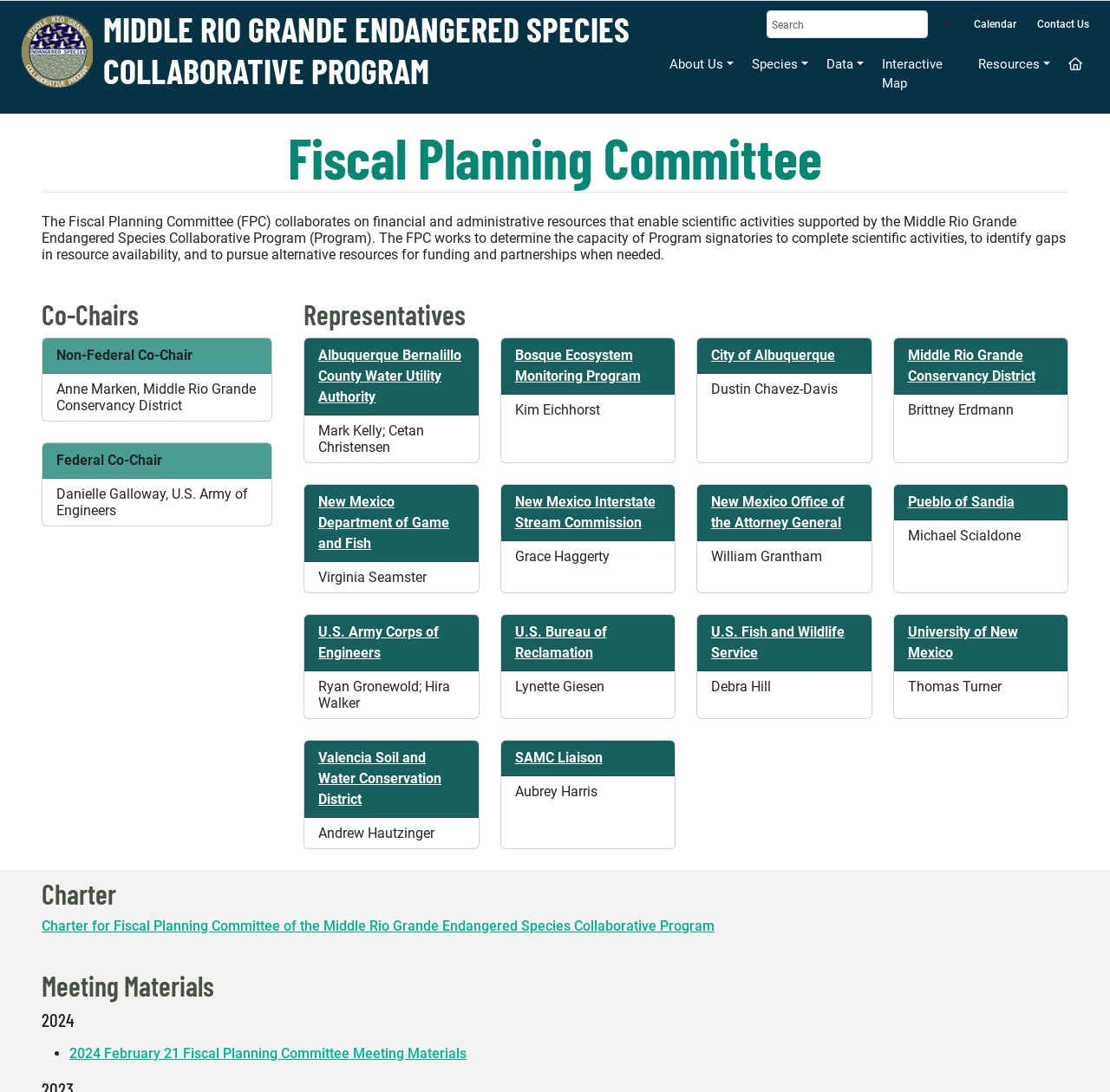When is the next Fiscal Planning Committee Meeting?
Look at the image and provide a short answer using one word or a phrase.

February 21, 2024